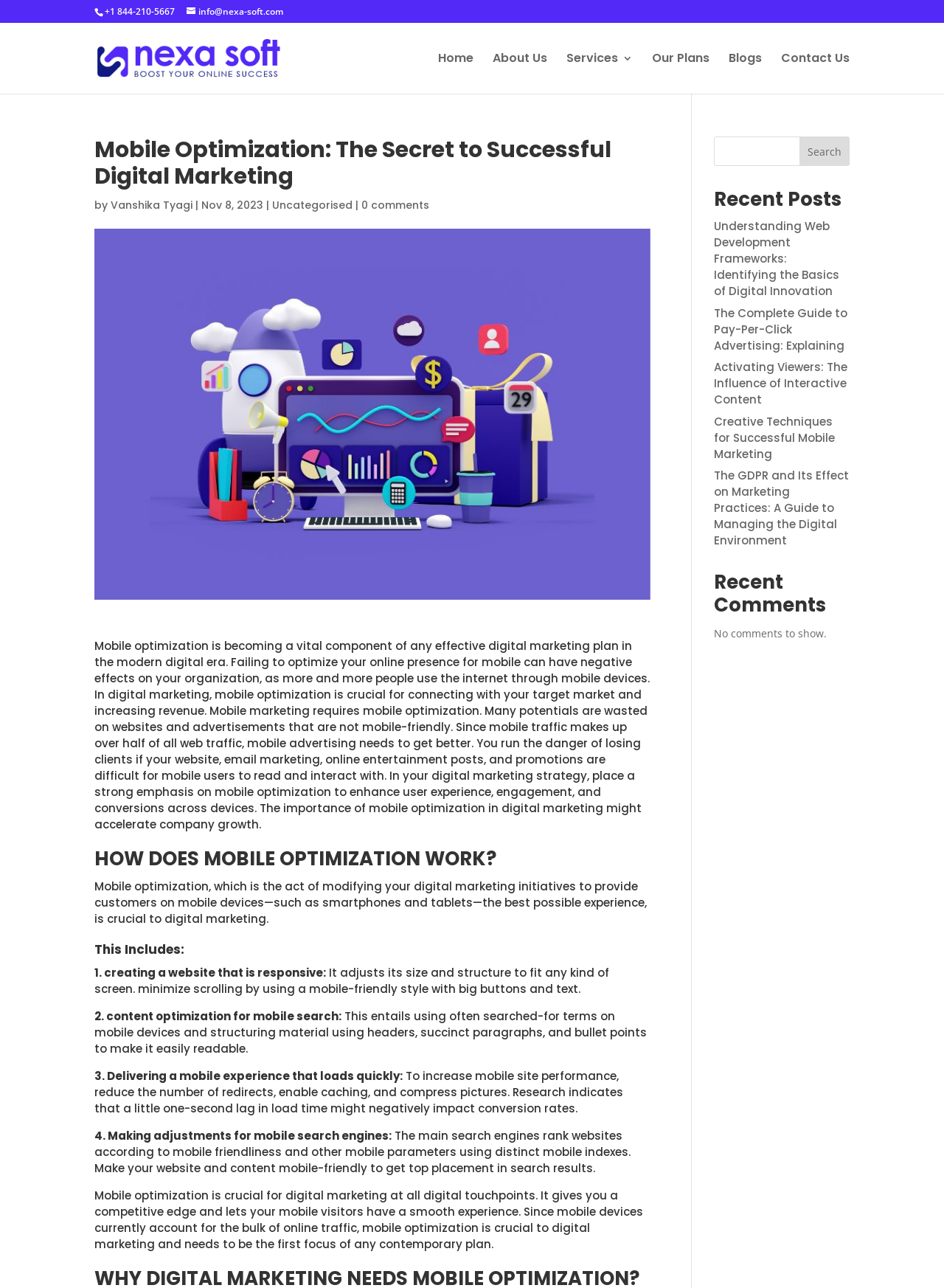Use the information in the screenshot to answer the question comprehensively: What is the purpose of mobile optimization?

I found the purpose of mobile optimization by reading the static text element with the text 'Mobile optimization is crucial for digital marketing at all digital touchpoints. It gives you a competitive edge and lets your mobile visitors have a smooth experience.' This suggests that the purpose of mobile optimization is to enhance user experience.